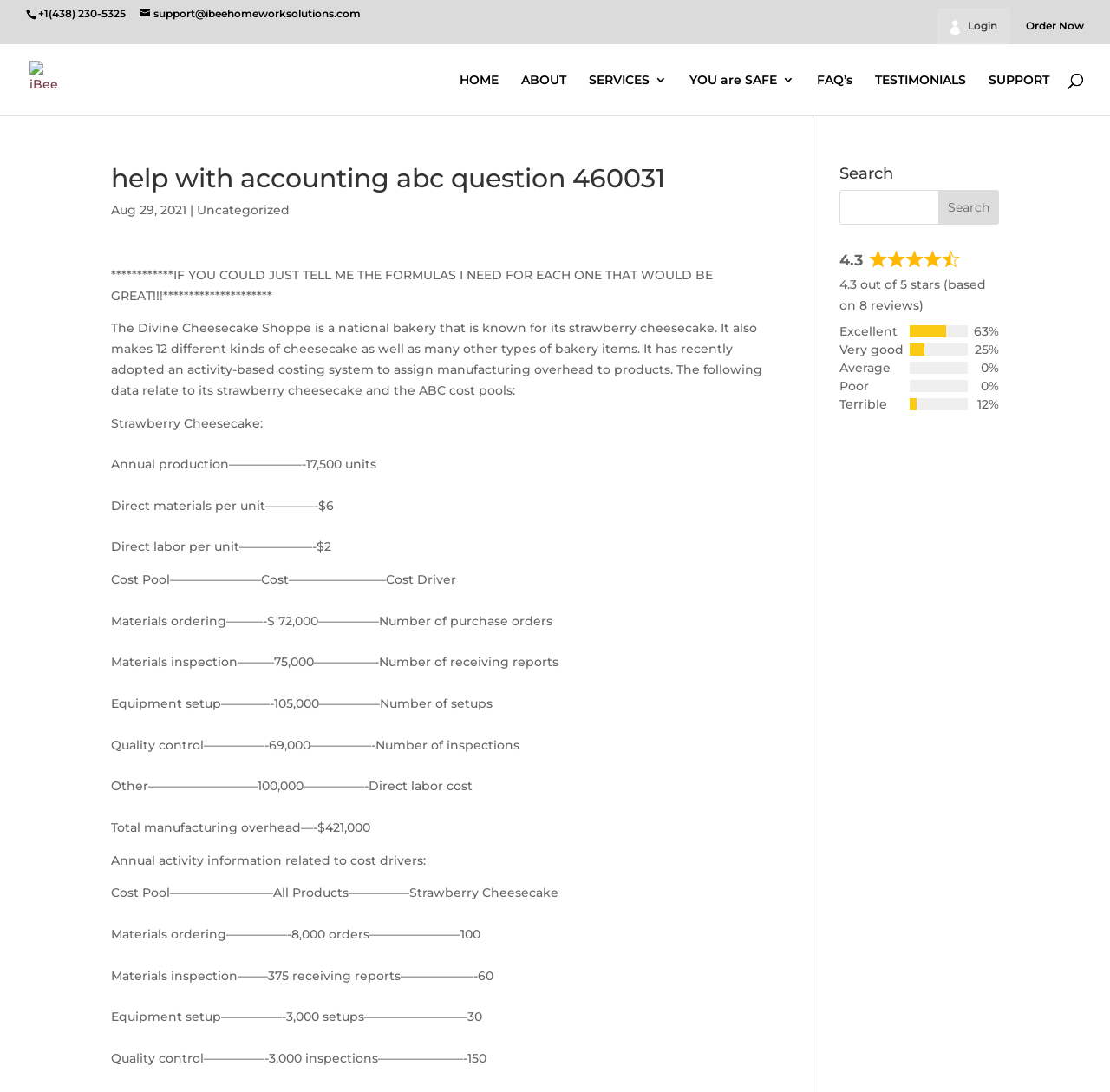Ascertain the bounding box coordinates for the UI element detailed here: "ABOUT". The coordinates should be provided as [left, top, right, bottom] with each value being a float between 0 and 1.

[0.47, 0.068, 0.51, 0.106]